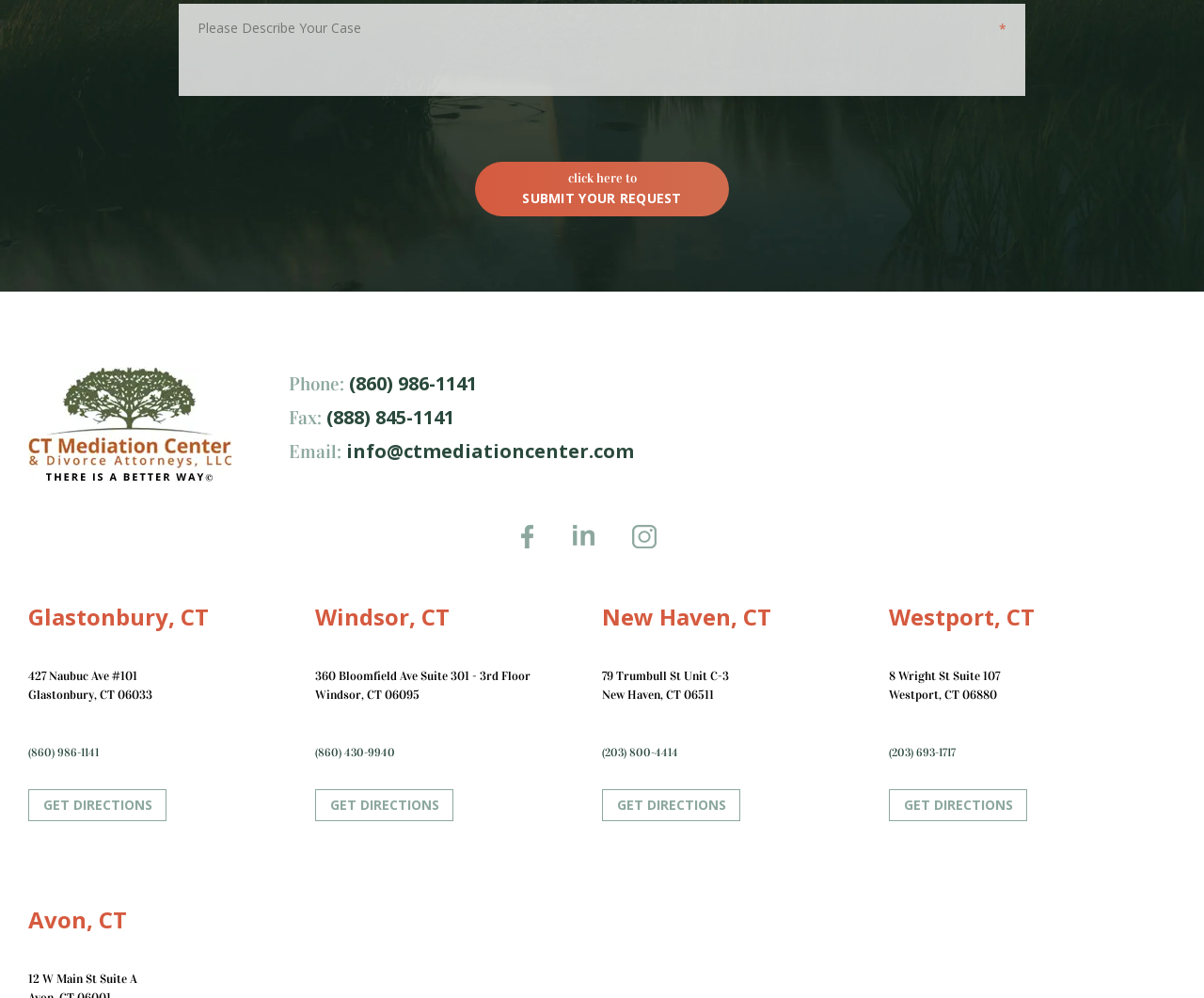Please locate the bounding box coordinates of the element that needs to be clicked to achieve the following instruction: "visit the facebook page". The coordinates should be four float numbers between 0 and 1, i.e., [left, top, right, bottom].

[0.427, 0.526, 0.458, 0.575]